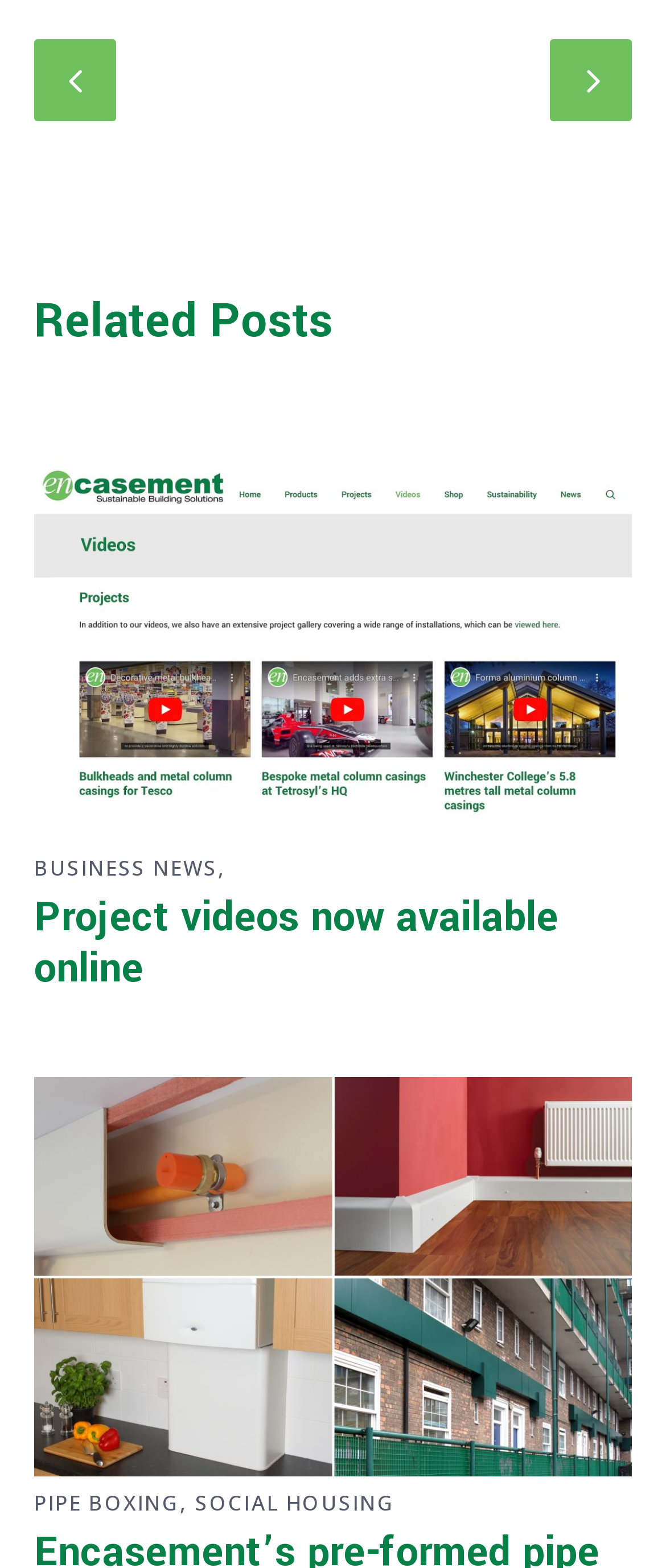Please provide a comprehensive answer to the question below using the information from the image: How many links are there under the 'Related Posts' heading?

Under the 'Related Posts' heading, there are four links: 'Project videos now available online', 'BUSINESS NEWS,', 'Pipe Boxing', and 'SOCIAL HOUSING'. These links are located below the 'Related Posts' heading, with their bounding box coordinates indicating their vertical positions.